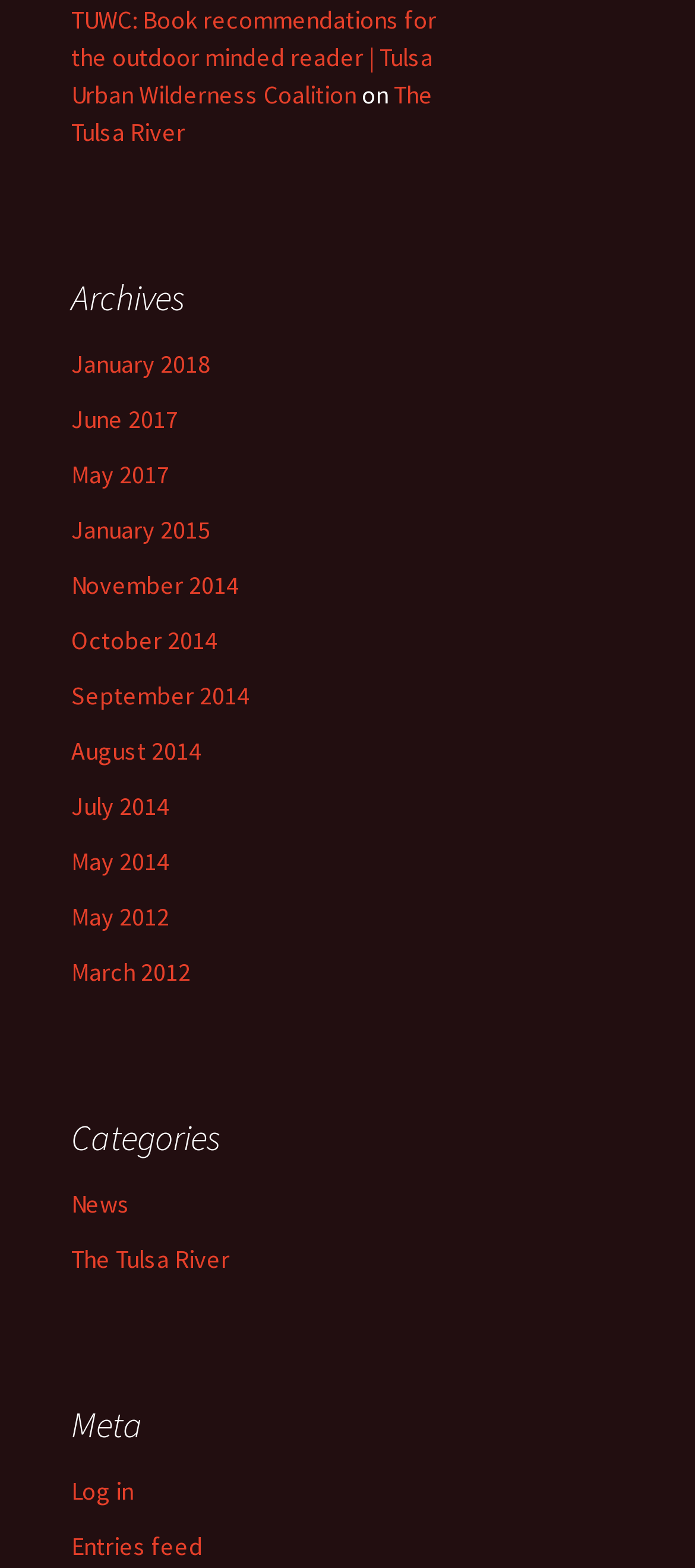Please identify the bounding box coordinates of the element's region that I should click in order to complete the following instruction: "read news". The bounding box coordinates consist of four float numbers between 0 and 1, i.e., [left, top, right, bottom].

[0.103, 0.758, 0.187, 0.778]